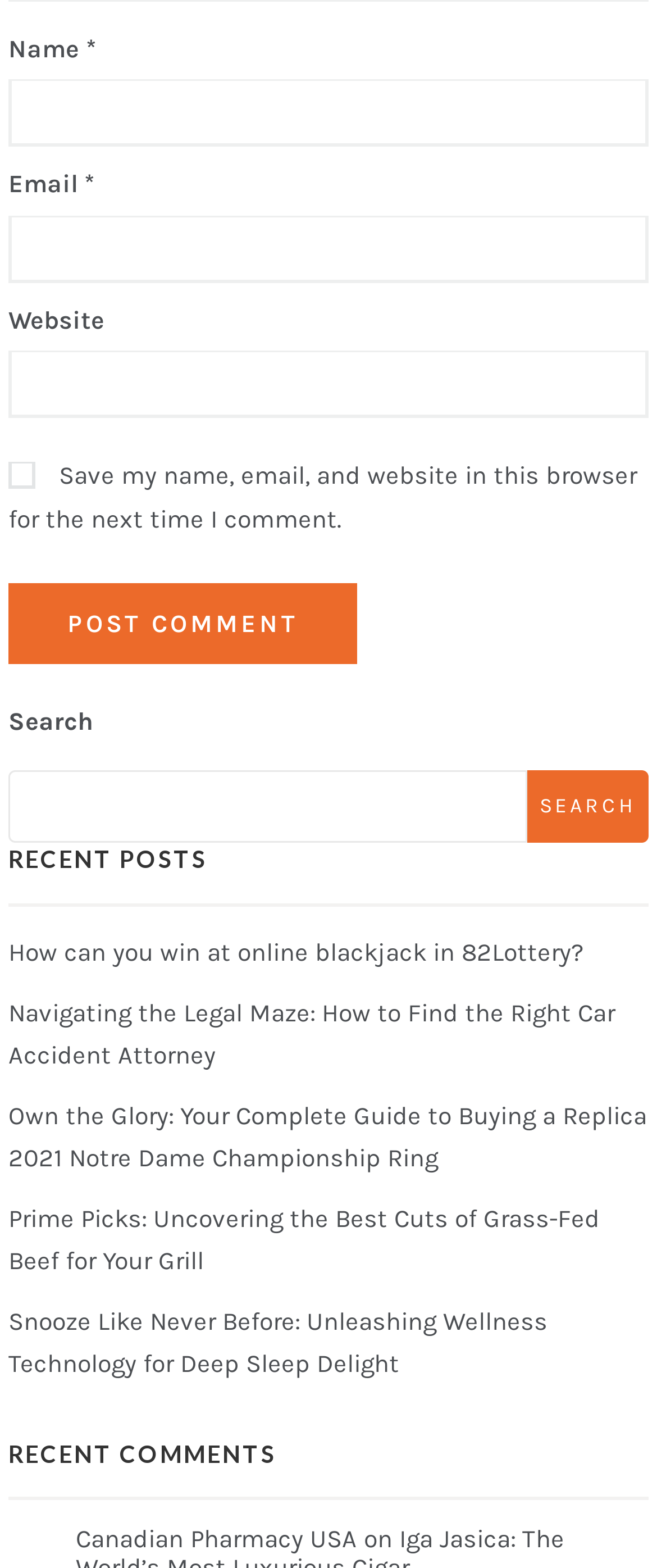Identify the bounding box of the HTML element described here: "parent_node: Email * aria-describedby="email-notes" name="email"". Provide the coordinates as four float numbers between 0 and 1: [left, top, right, bottom].

[0.013, 0.137, 0.987, 0.18]